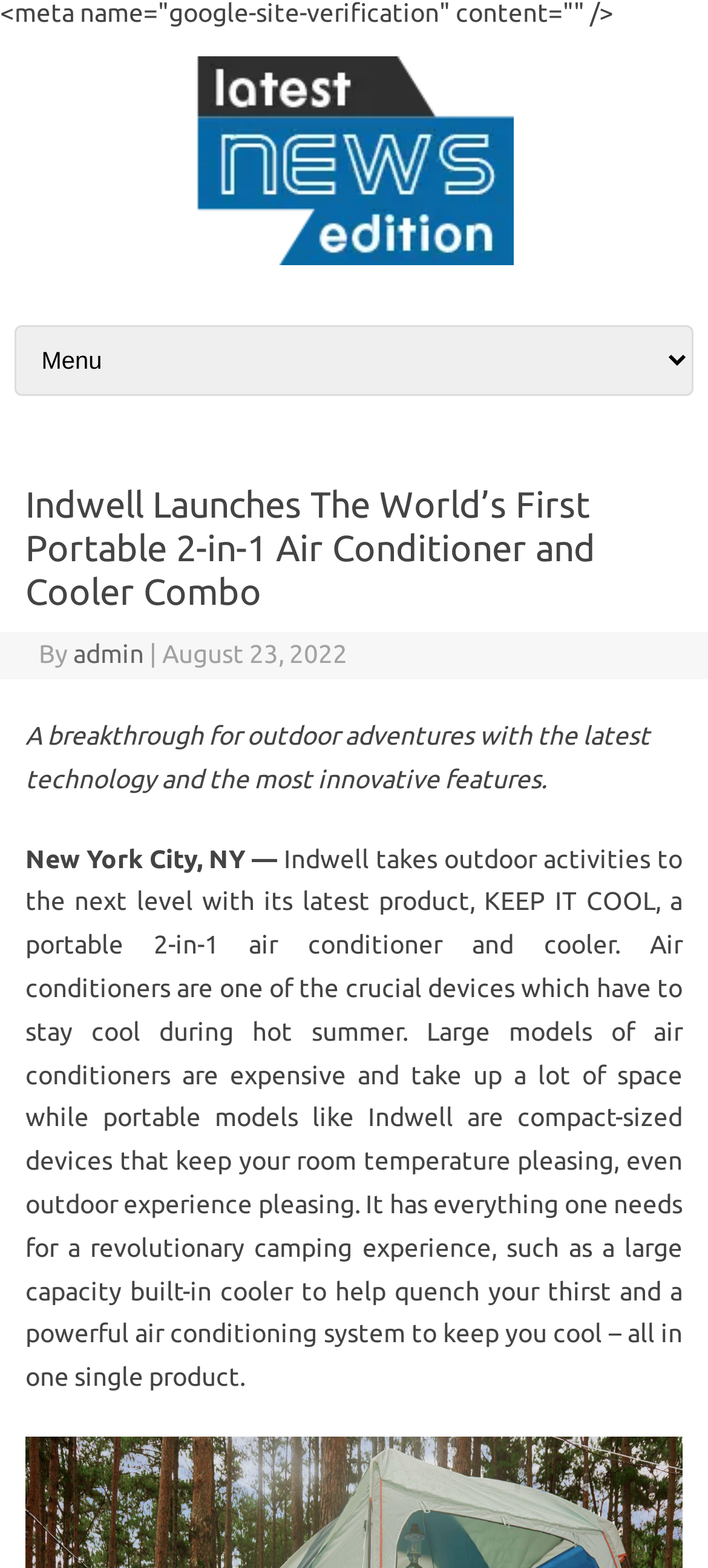What is the purpose of the air conditioner mentioned in the article?
Using the image, answer in one word or phrase.

to keep room temperature pleasing